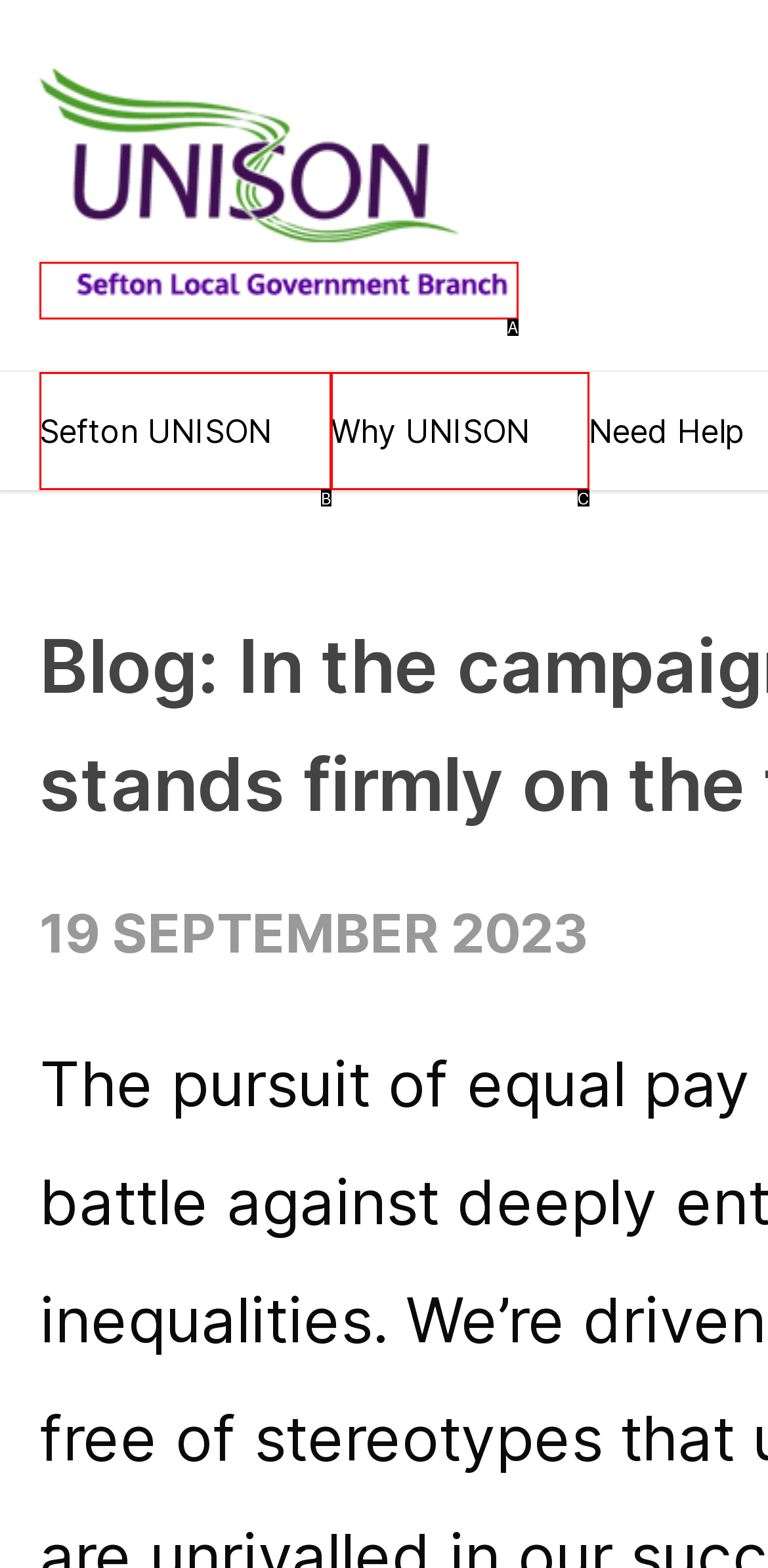Select the letter that corresponds to this element description: alt="Sefton UNISON"
Answer with the letter of the correct option directly.

A